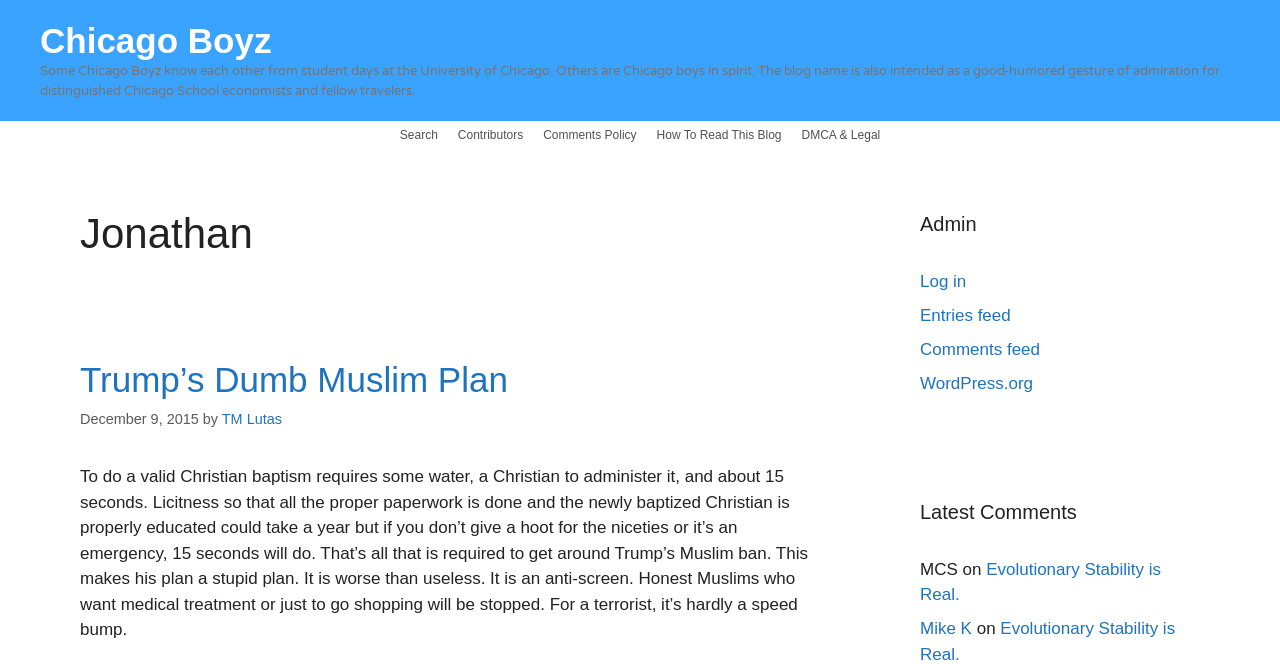Carefully observe the image and respond to the question with a detailed answer:
What is the name of the author of the first blog post?

The name of the author of the first blog post can be determined by looking at the link element within the 'Page' section, which contains the text 'TM Lutas'. This is likely the name of the author who wrote the first blog post.